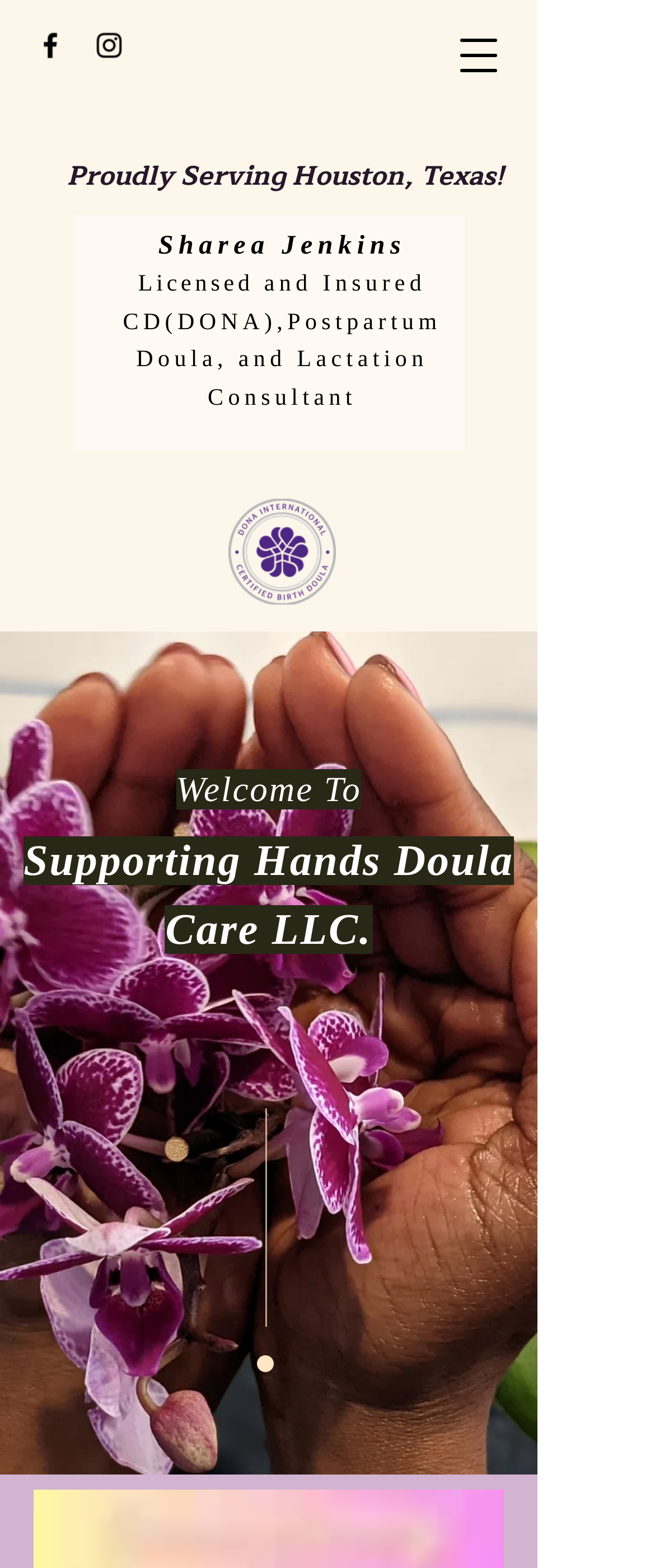Describe the entire webpage, focusing on both content and design.

The webpage is about Supporting Hands Doula Care LLC, a business owned by Sharea Jenkins, a certified birth doula and lactation consultant. At the top left corner, there is a social bar with two icons: a black Facebook icon and a black Instagram icon. 

Below the social bar, there is a button to open a navigation menu, located at the top right corner. 

On the left side of the page, there is a circular image of a certified birth doula logo. 

The main content of the page starts with a heading that proudly announces the business's service area, Houston, Texas. 

Below this heading, there is a section that introduces Sharea Jenkins, with a heading that lists her credentials, including being a licensed and insured CD(DONA), postpartum doula, and lactation consultant. This section contains two links, one to Sharea Jenkins and another to her credentials. 

Further down the page, there is a welcome message heading that introduces Supporting Hands Doula Care LLC.